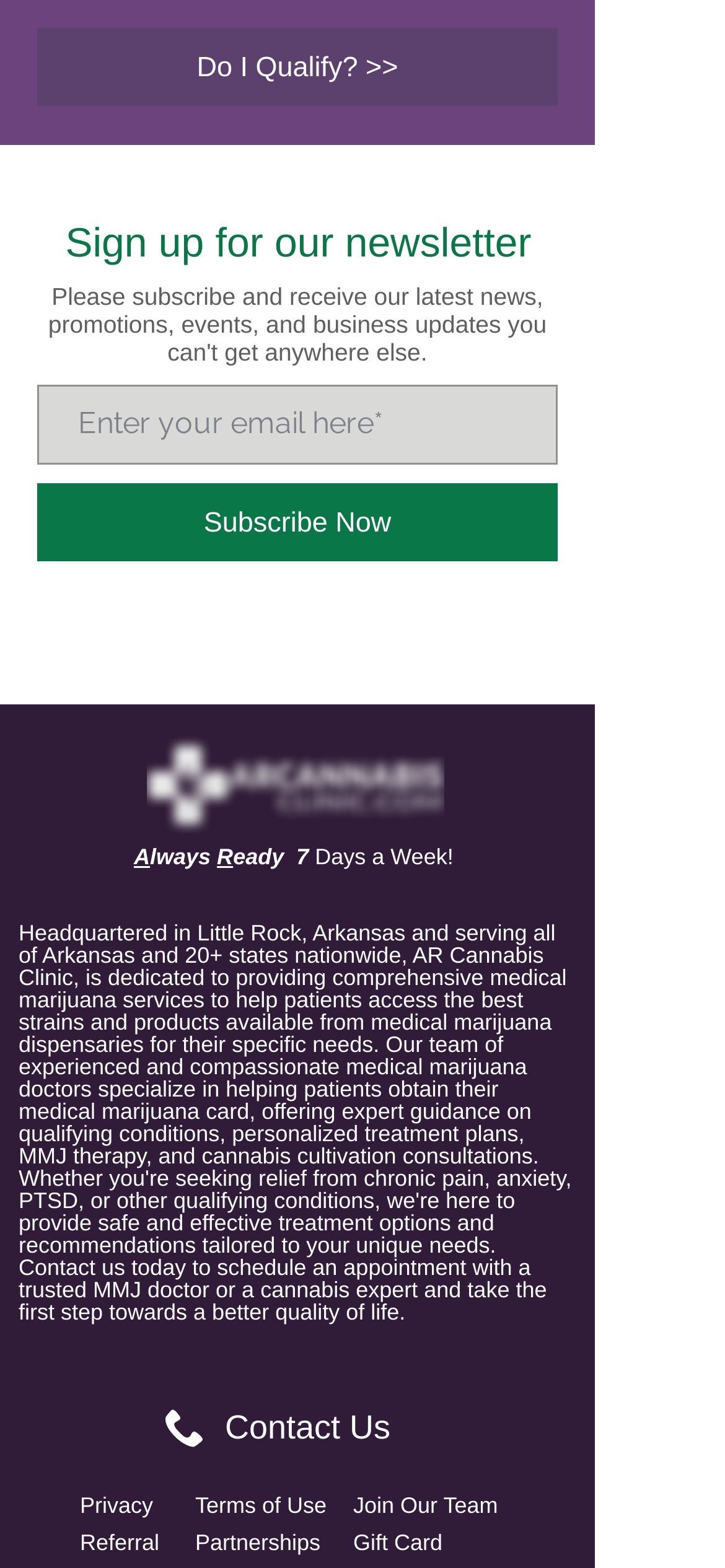How many days a week is the service open?
Refer to the image and provide a concise answer in one word or phrase.

7 days